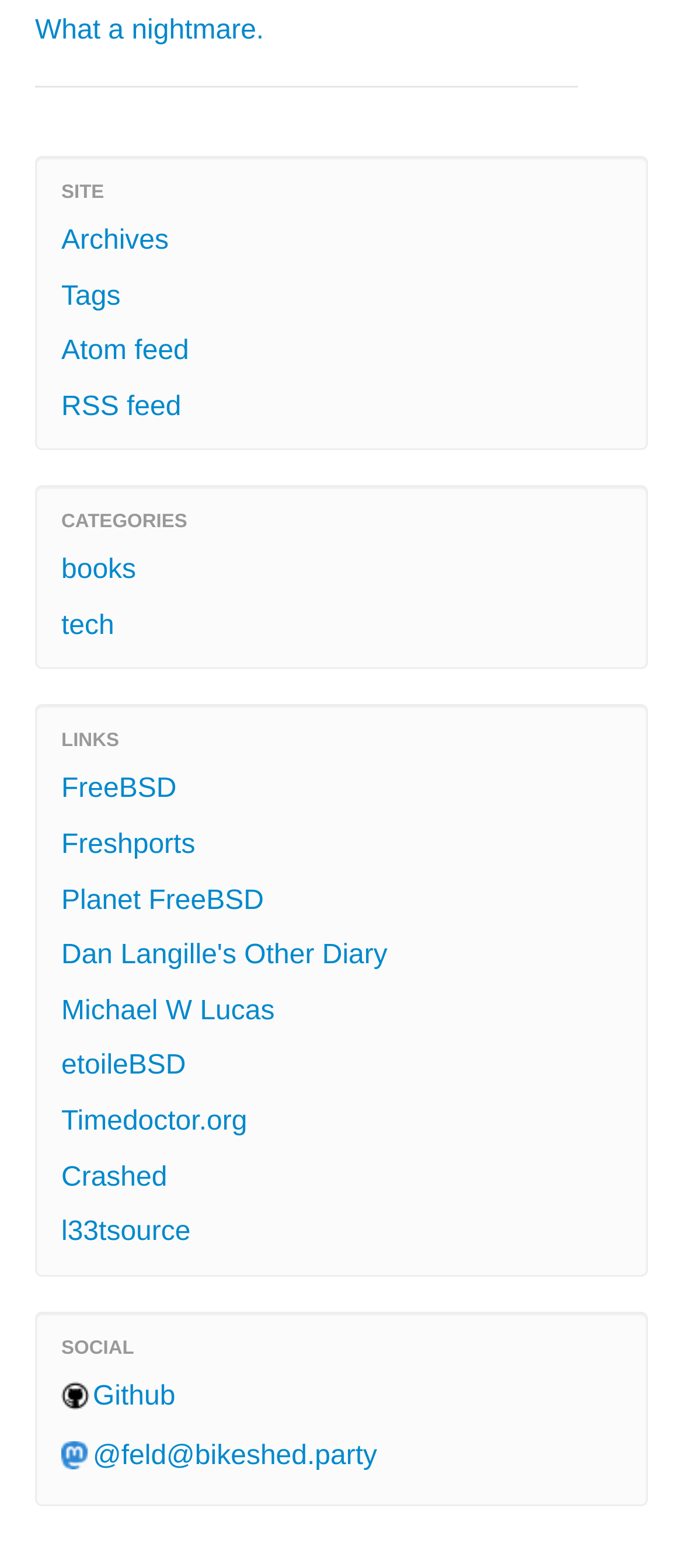Provide your answer in a single word or phrase: 
What is the first category listed?

books